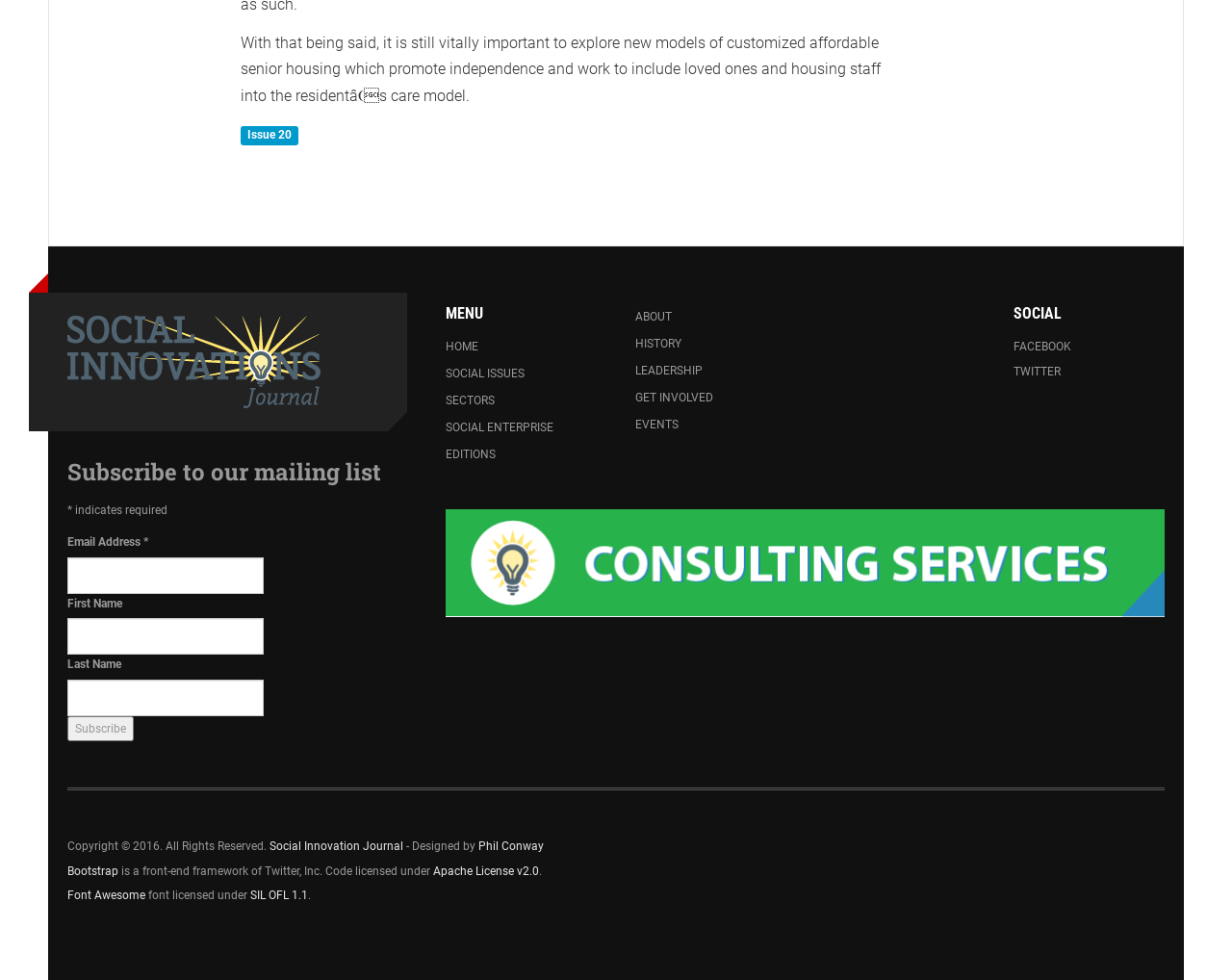Pinpoint the bounding box coordinates of the clickable element needed to complete the instruction: "Read the latest issue". The coordinates should be provided as four float numbers between 0 and 1: [left, top, right, bottom].

[0.195, 0.128, 0.242, 0.148]